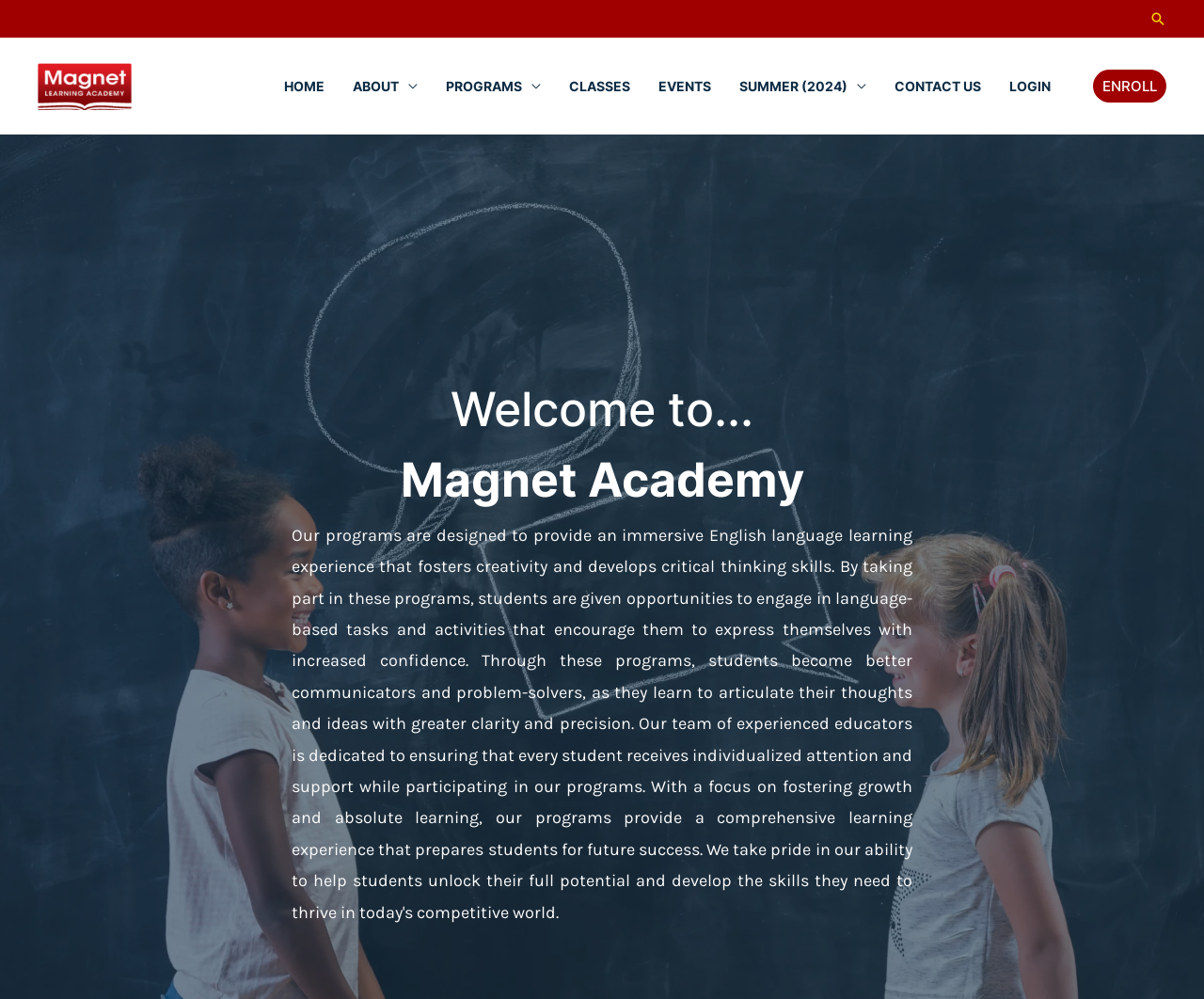Analyze and describe the webpage in a detailed narrative.

The webpage is the homepage of Magnet Academy, a learning institution that offers English language learning programs. At the top right corner, there is a search icon link. On the top left, the Magnet Learning Academy logo is displayed, which is an image accompanied by a link with the same name.

Below the logo, a primary navigation menu is situated, spanning across the top of the page. The menu consists of 8 links: HOME, ABOUT, PROGRAMS, CLASSES, EVENTS, SUMMER (2024), CONTACT US, and LOGIN. These links are evenly spaced and aligned horizontally.

On the right side of the page, near the top, there is an ENROLL link. Below this link, there are two headings: "Welcome to..." and "Magnet Academy", which are stacked vertically and centered on the page. These headings likely introduce the academy and its programs.